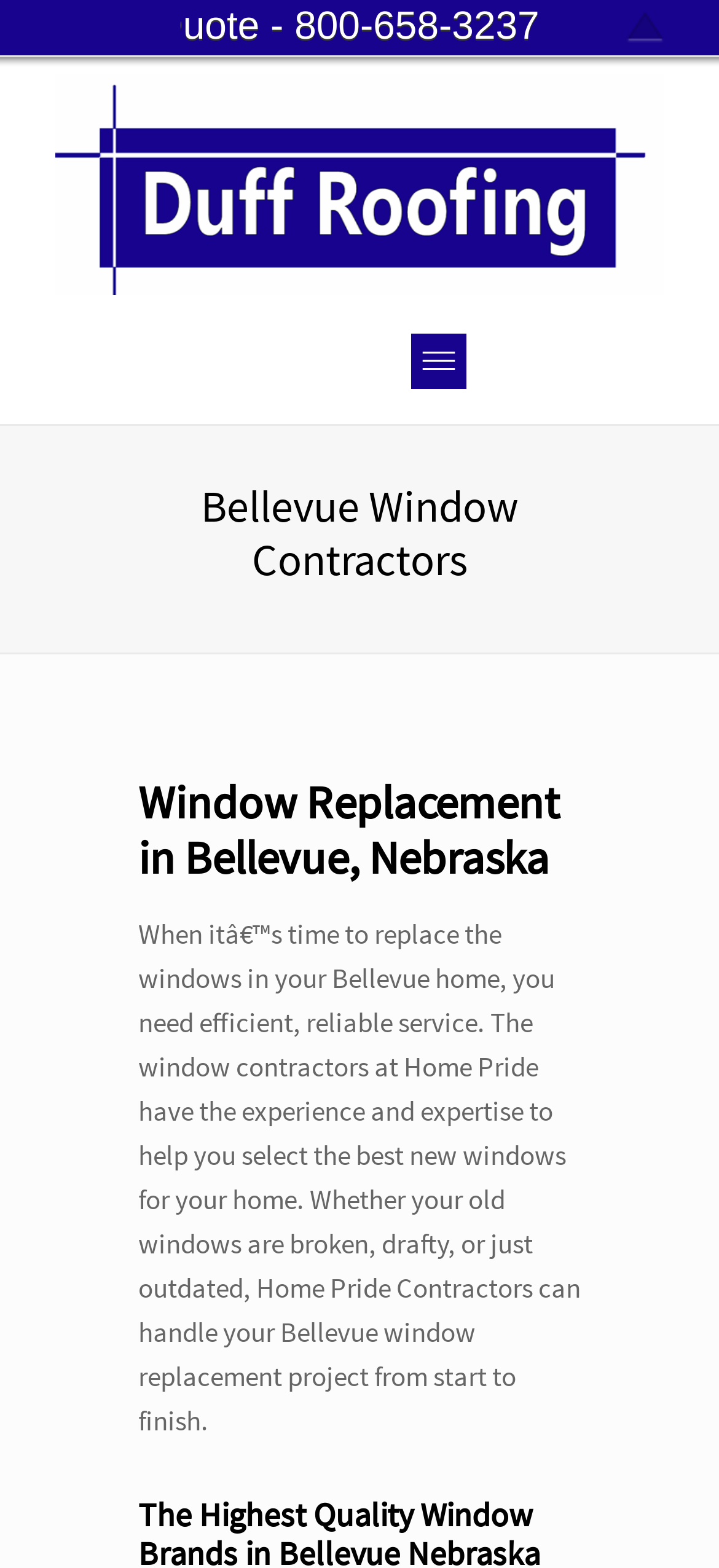Locate and extract the text of the main heading on the webpage.

Duff Roofing – Grand Island, NE